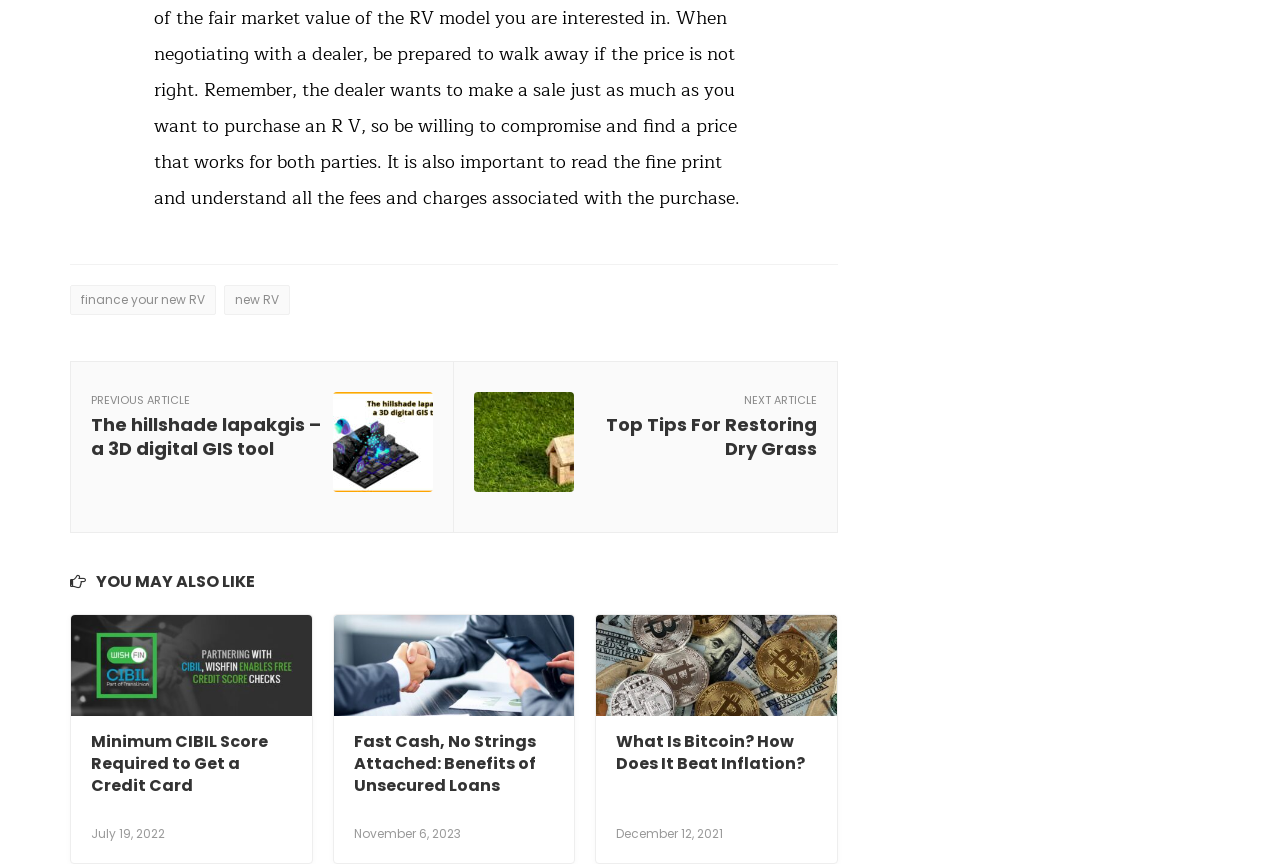Please answer the following question using a single word or phrase: What is Bitcoin used for?

to beat inflation